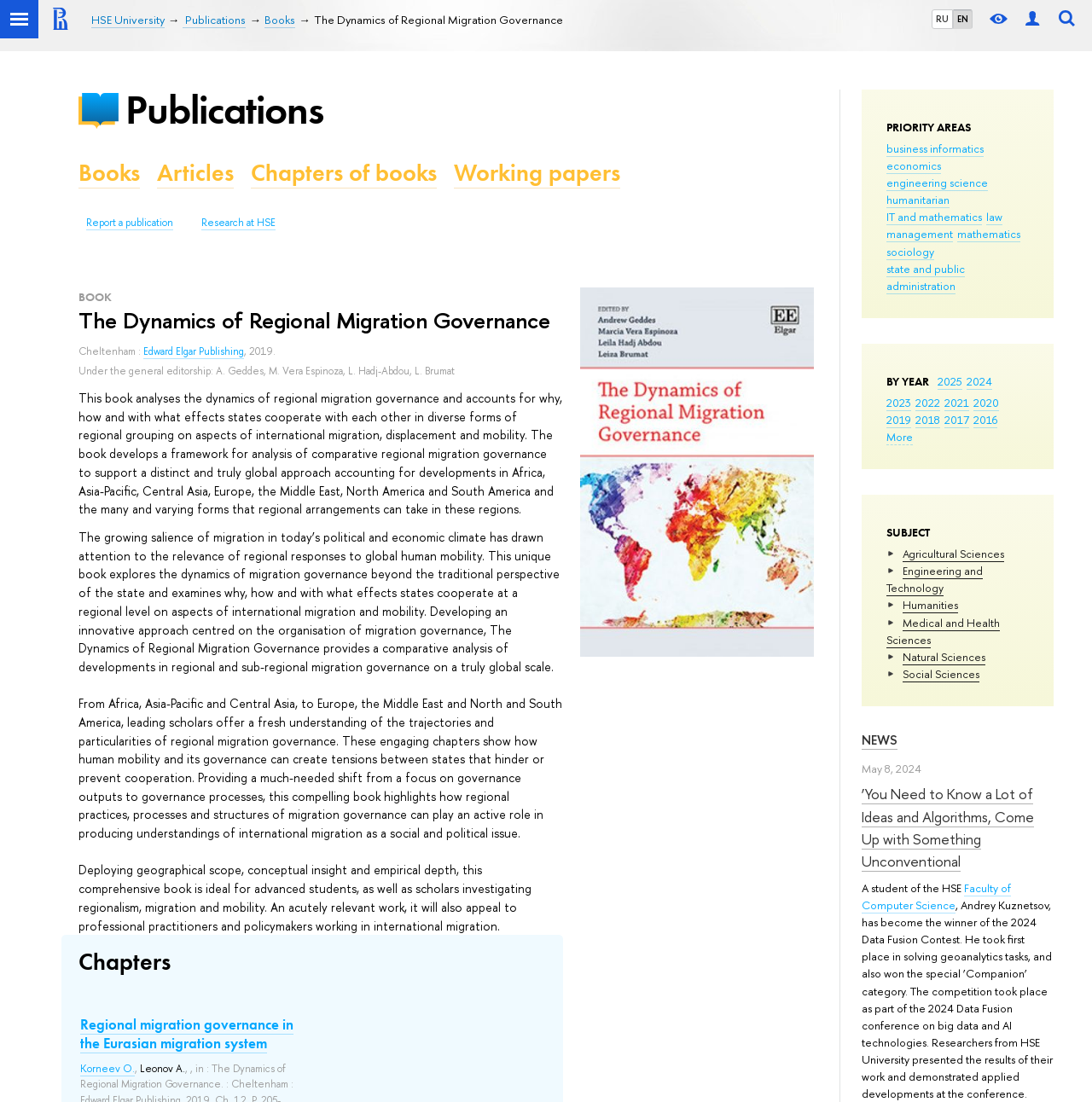What is the name of the conference mentioned in the news section?
Answer the question with a single word or phrase derived from the image.

2024 Data Fusion conference